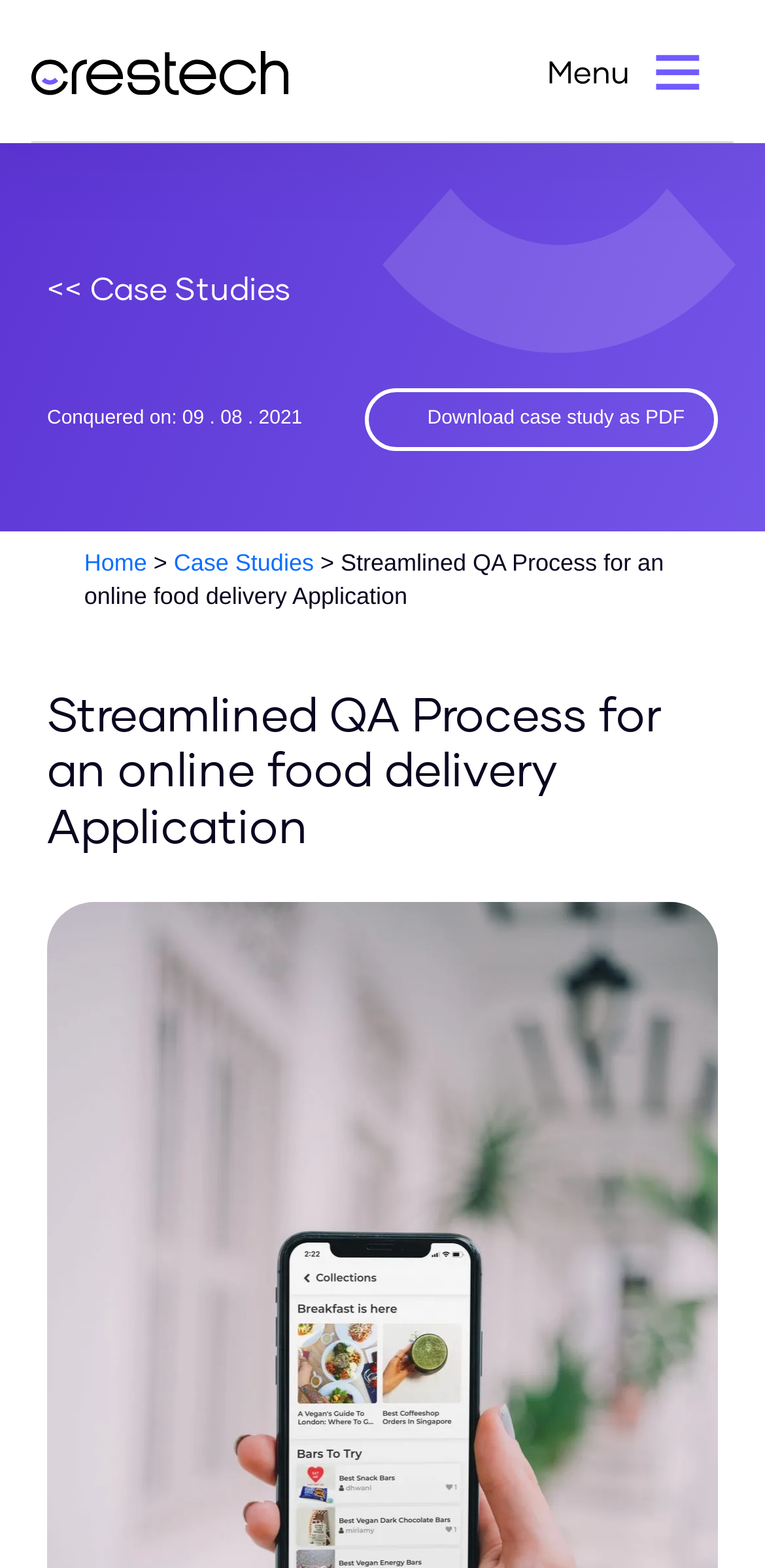Provide a brief response in the form of a single word or phrase:
What is the date mentioned on the webpage?

09. 08. 2021